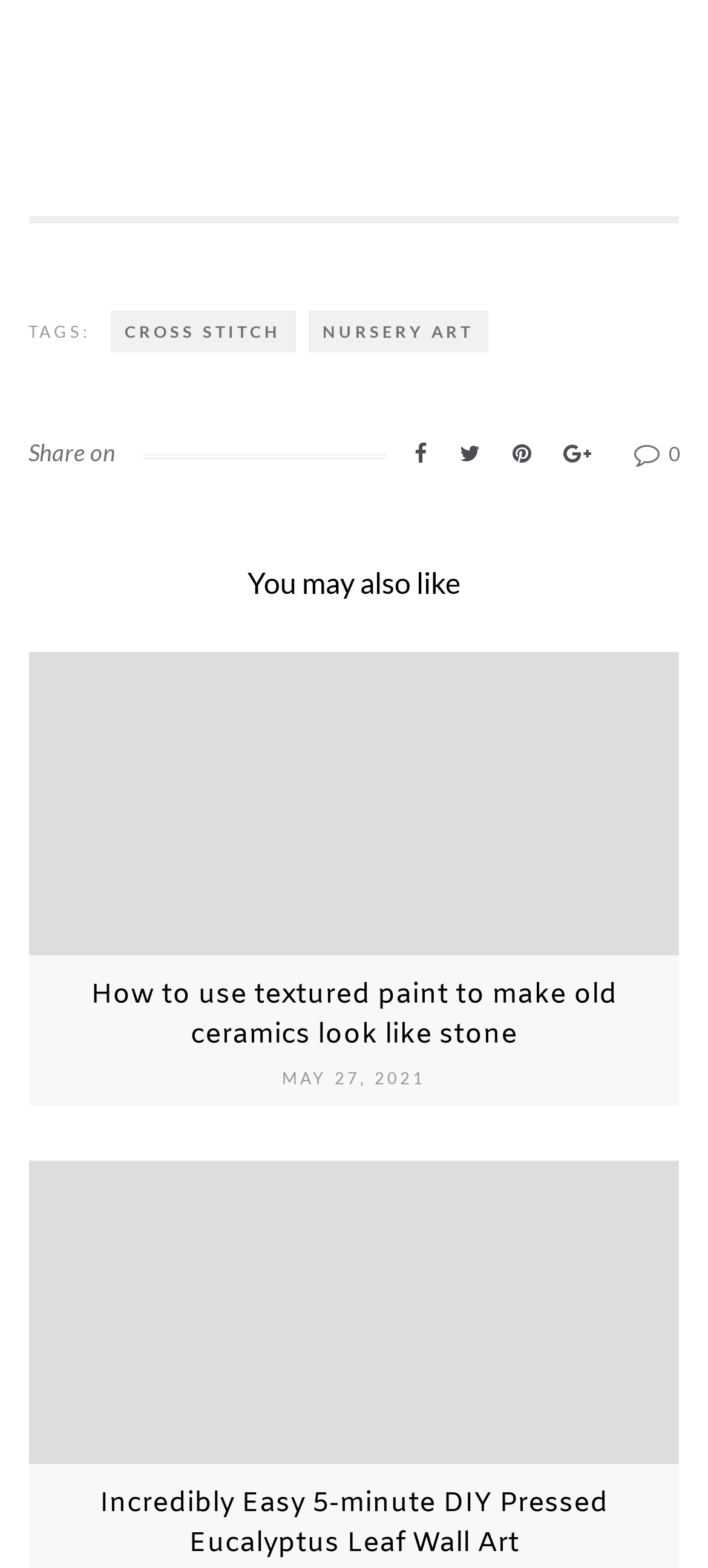Find the bounding box coordinates for the area that should be clicked to accomplish the instruction: "Share on social media".

[0.586, 0.28, 0.604, 0.298]